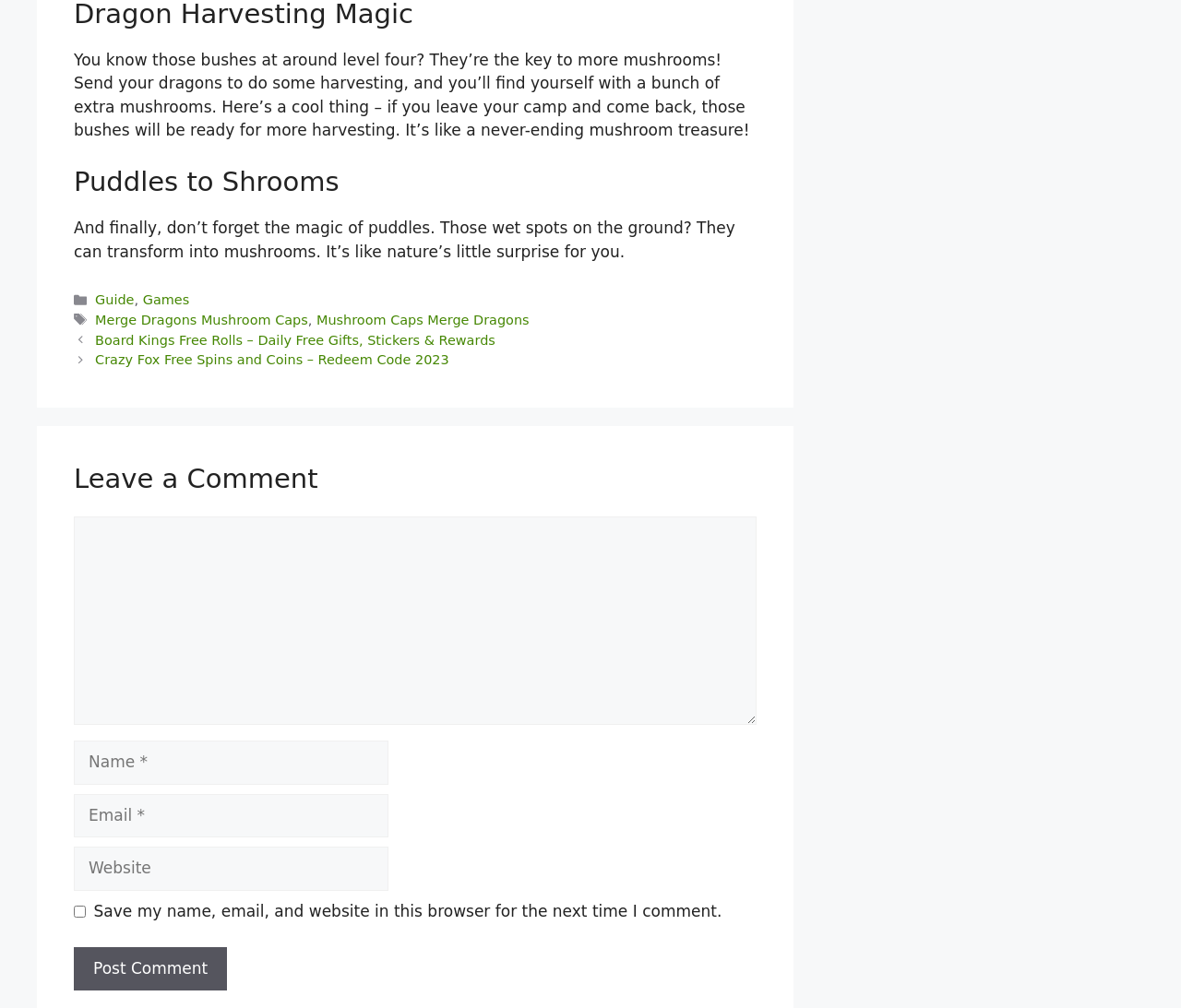Can you give a detailed response to the following question using the information from the image? What transforms into mushrooms in the game?

The text states that 'those wet spots on the ground' can transform into mushrooms, which are referred to as puddles, indicating that puddles have the ability to transform into mushrooms in the game.